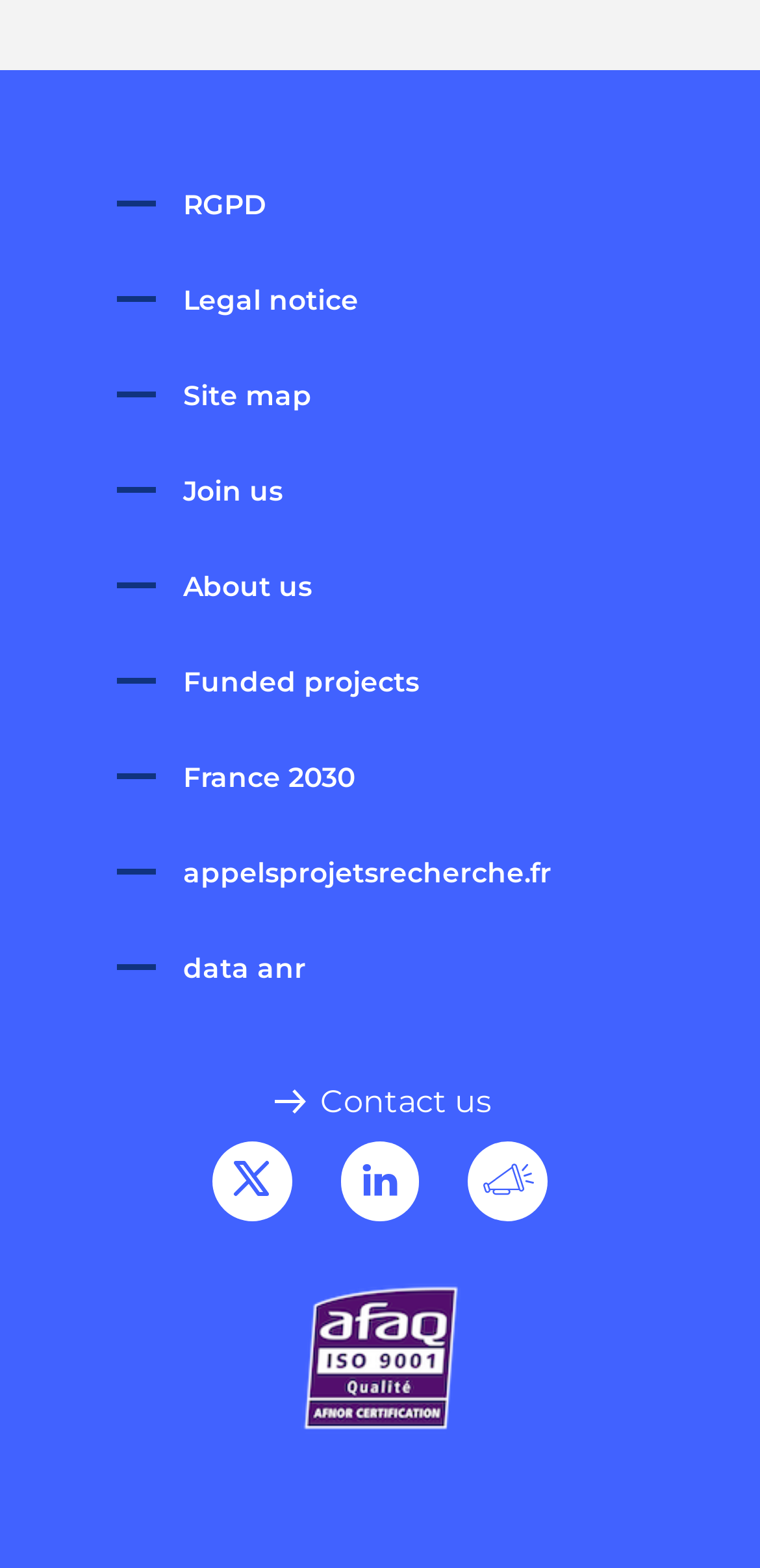Using the element description France 2030, predict the bounding box coordinates for the UI element. Provide the coordinates in (top-left x, top-left y, bottom-right x, bottom-right y) format with values ranging from 0 to 1.

[0.154, 0.485, 0.467, 0.507]